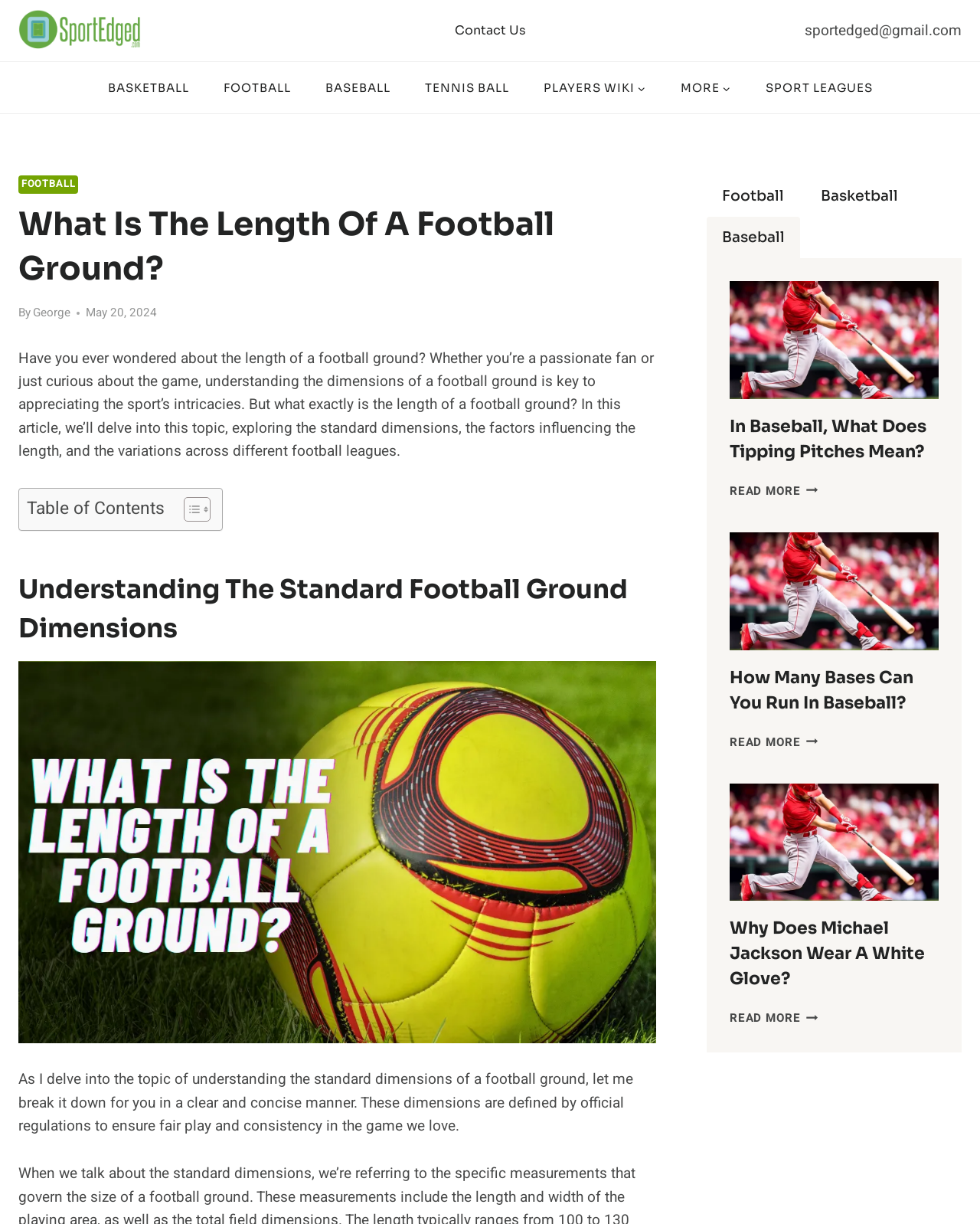Please indicate the bounding box coordinates for the clickable area to complete the following task: "Toggle the table of content". The coordinates should be specified as four float numbers between 0 and 1, i.e., [left, top, right, bottom].

[0.176, 0.405, 0.211, 0.427]